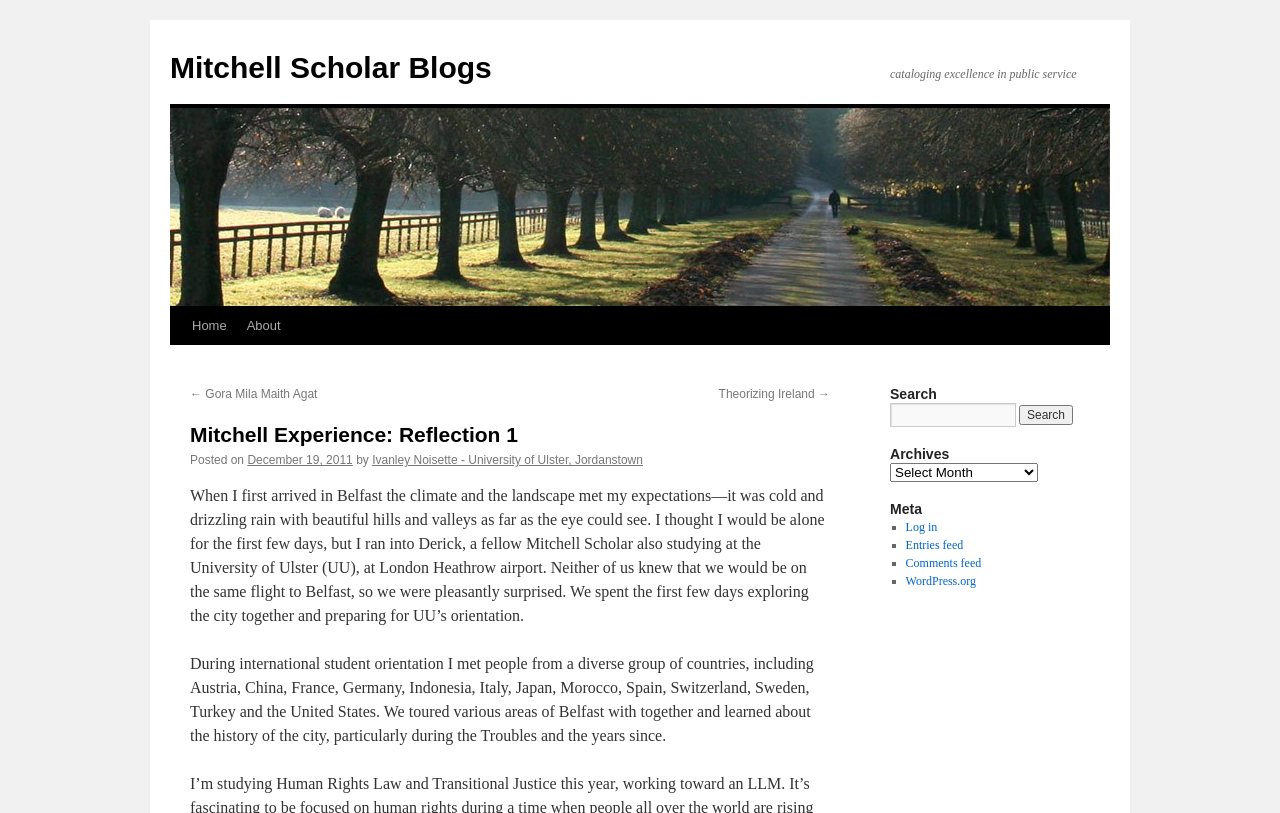Can you specify the bounding box coordinates for the region that should be clicked to fulfill this instruction: "Click on the 'Home' link".

[0.142, 0.378, 0.185, 0.424]